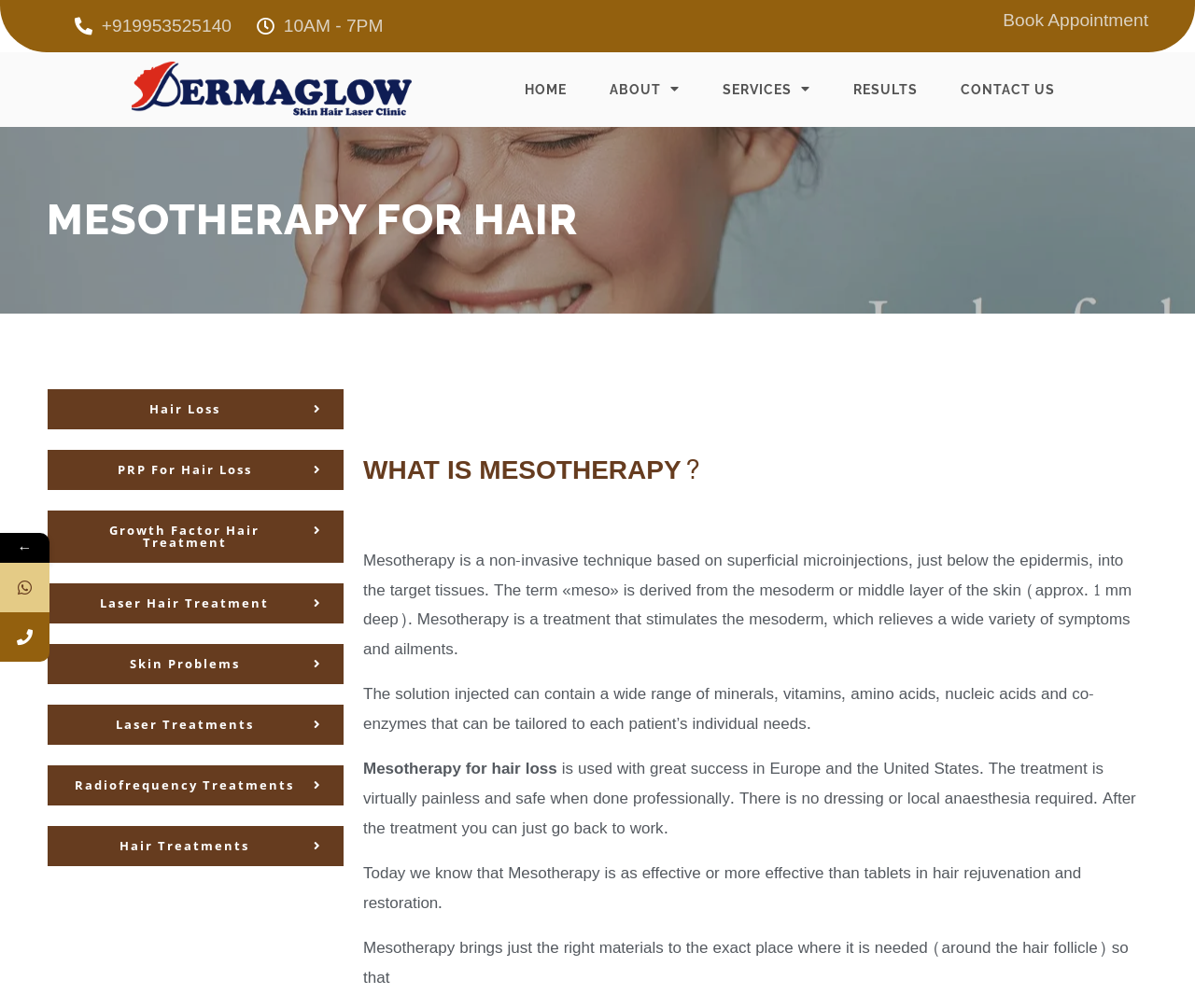Specify the bounding box coordinates of the area to click in order to follow the given instruction: "Book an appointment."

[0.839, 0.01, 0.961, 0.03]